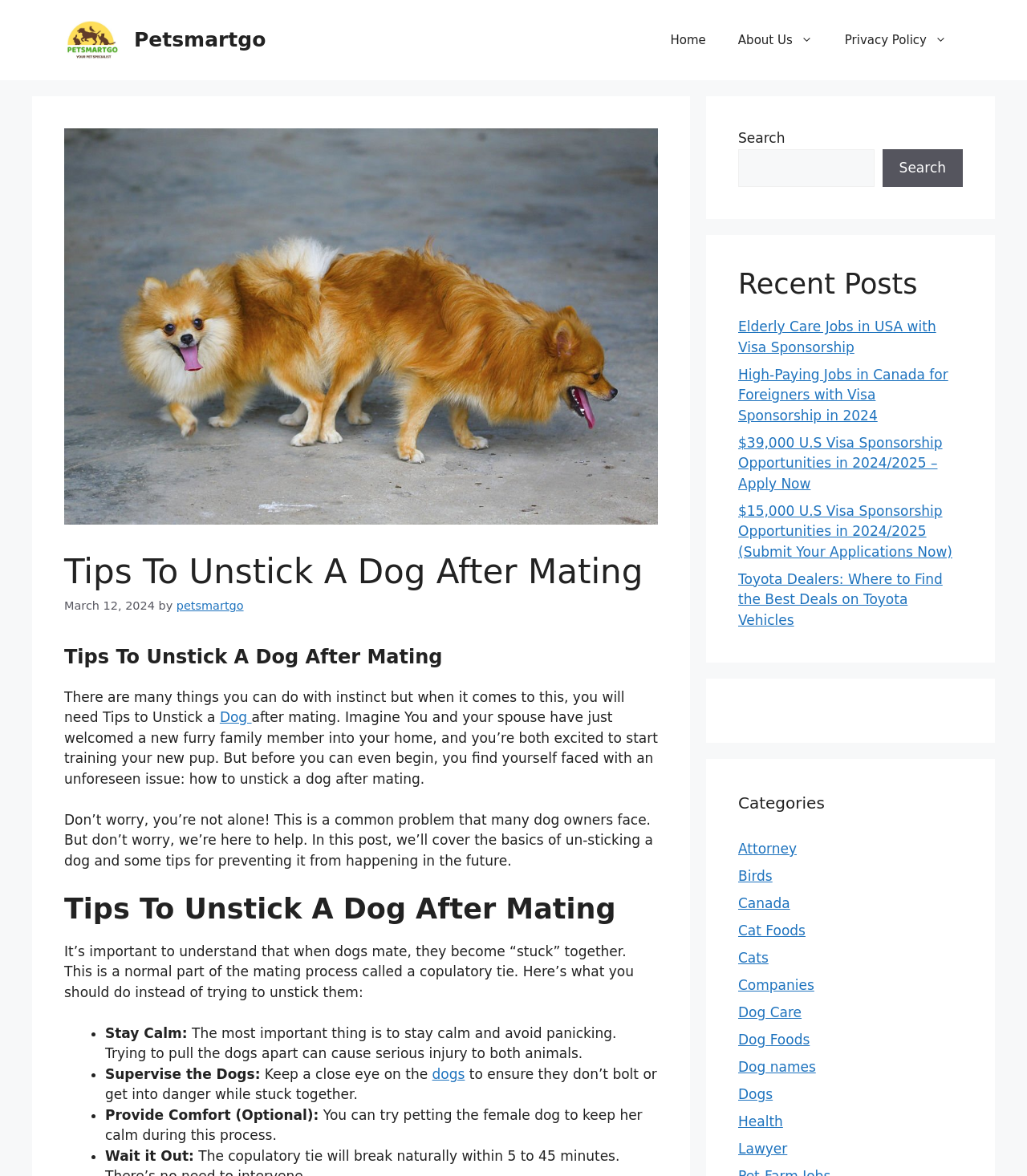Provide a brief response in the form of a single word or phrase:
What is the topic of the webpage?

Unsticking a dog after mating